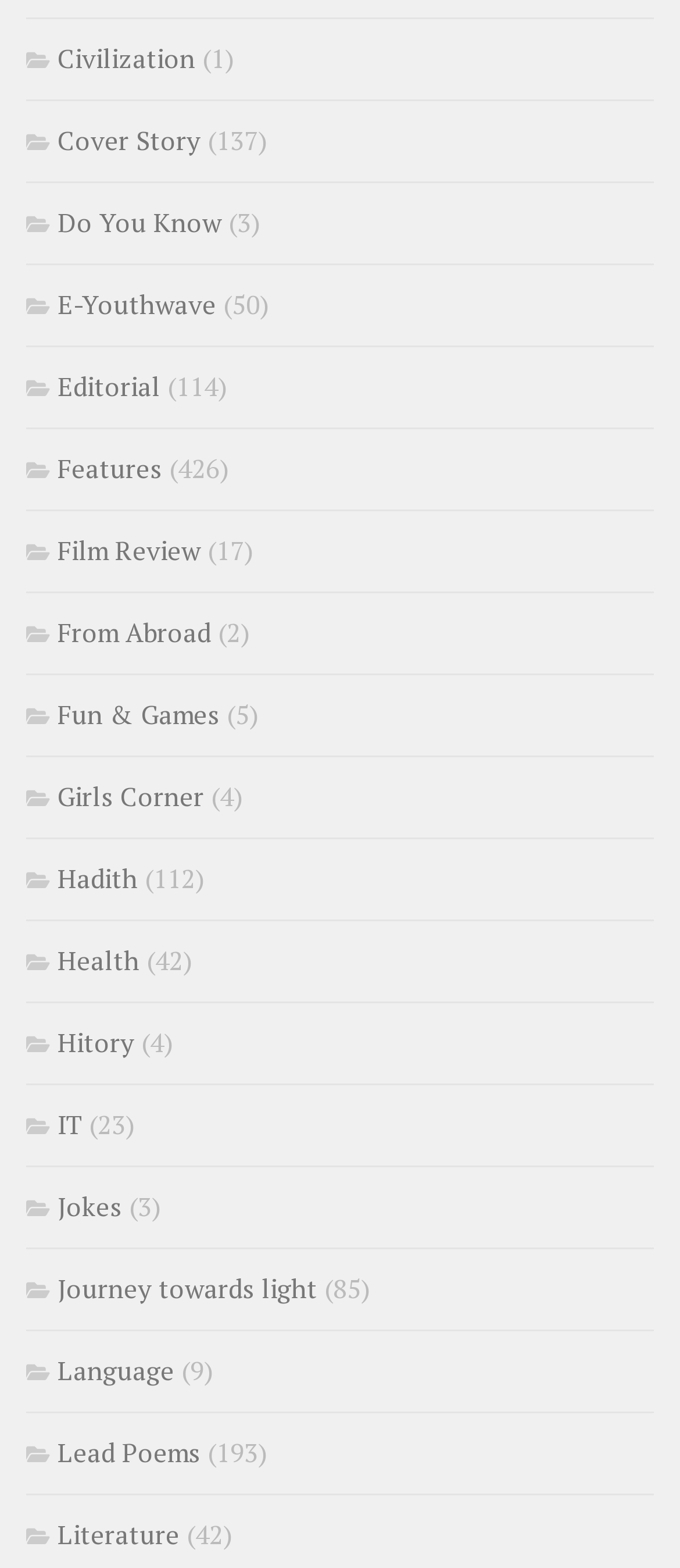How many categories are available on this webpage?
Please use the image to deliver a detailed and complete answer.

I counted the number of links on the webpage, each representing a category, and found 24 categories.